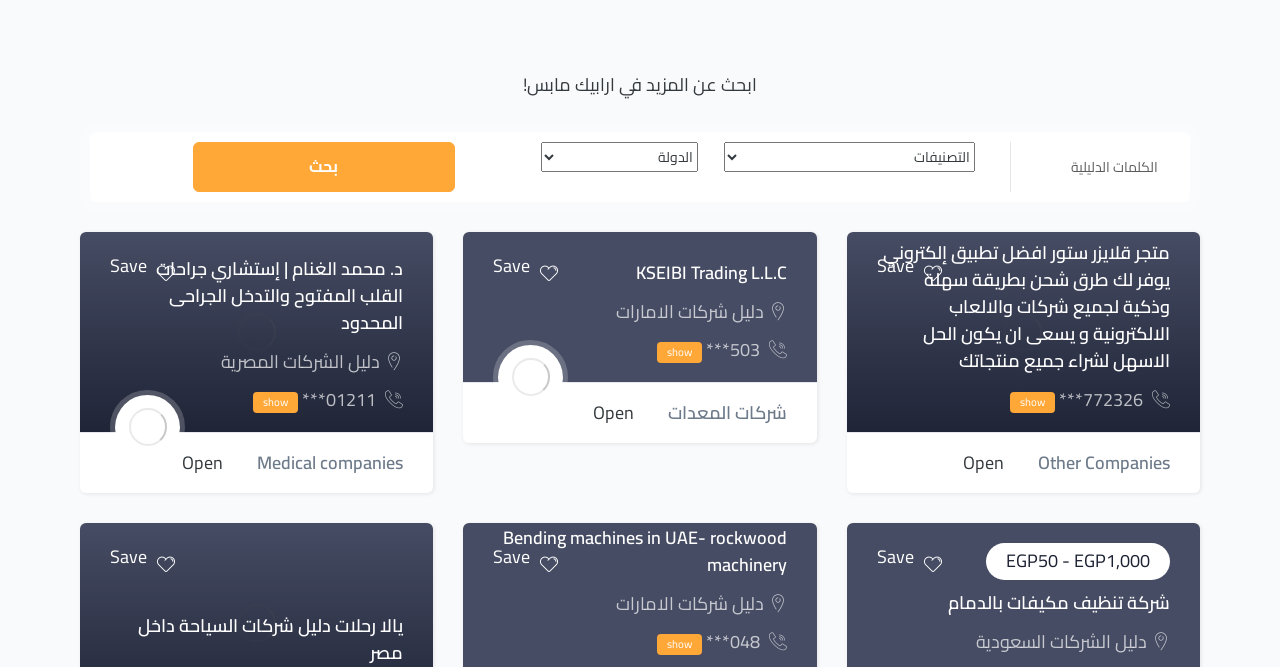Determine the bounding box for the HTML element described here: "বিডো (BEDO)". The coordinates should be given as [left, top, right, bottom] with each number being a float between 0 and 1.

None